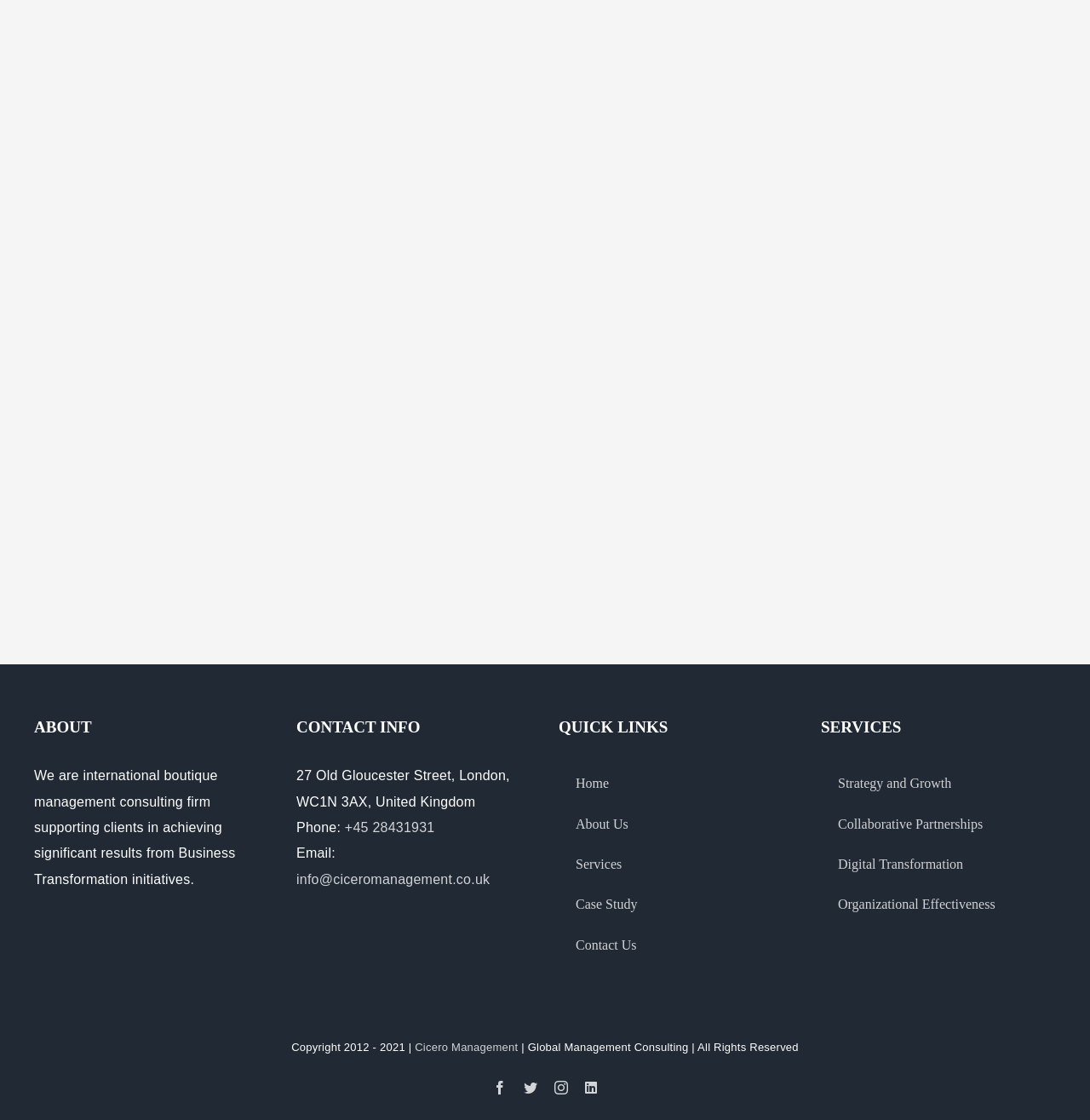What social media platforms does the company have?
Please provide a single word or phrase as your answer based on the image.

Facebook, Twitter, Instagram, LinkedIn